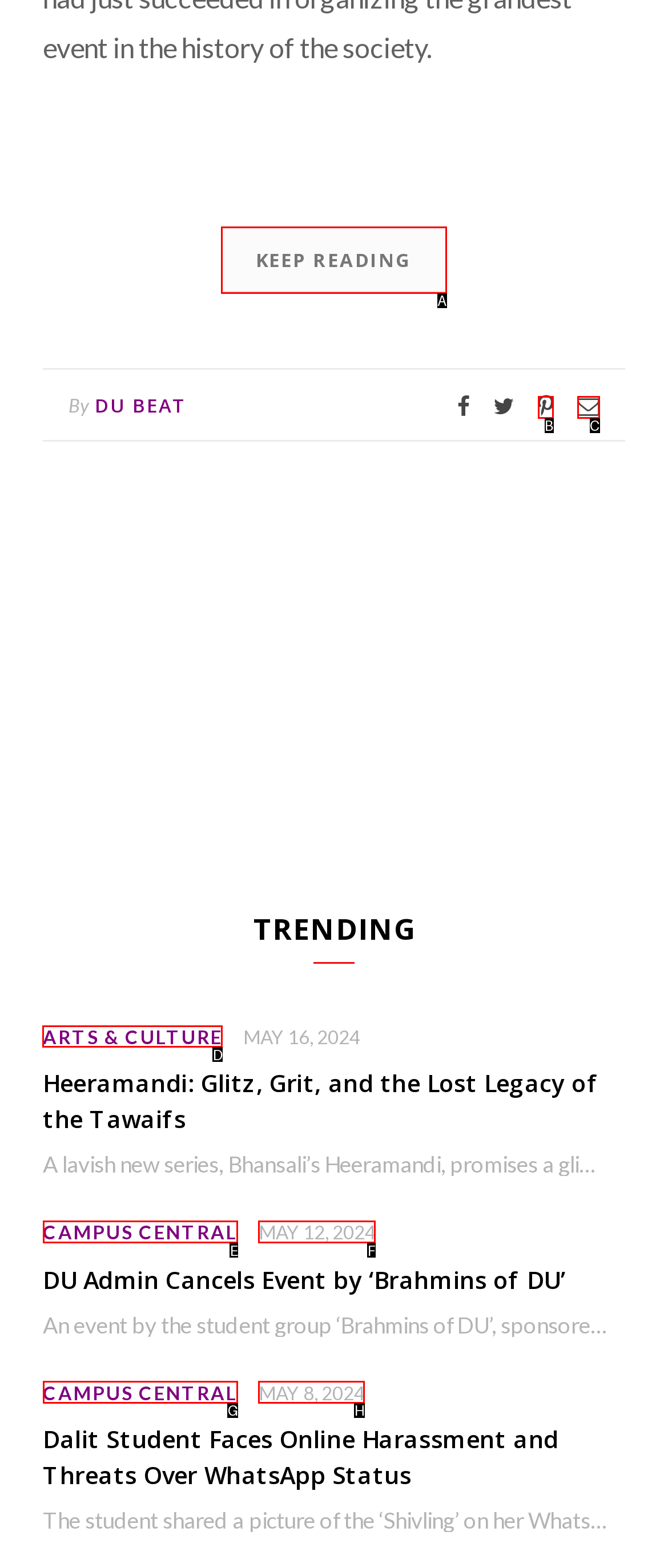Specify which UI element should be clicked to accomplish the task: Explore ARTS & CULTURE. Answer with the letter of the correct choice.

D